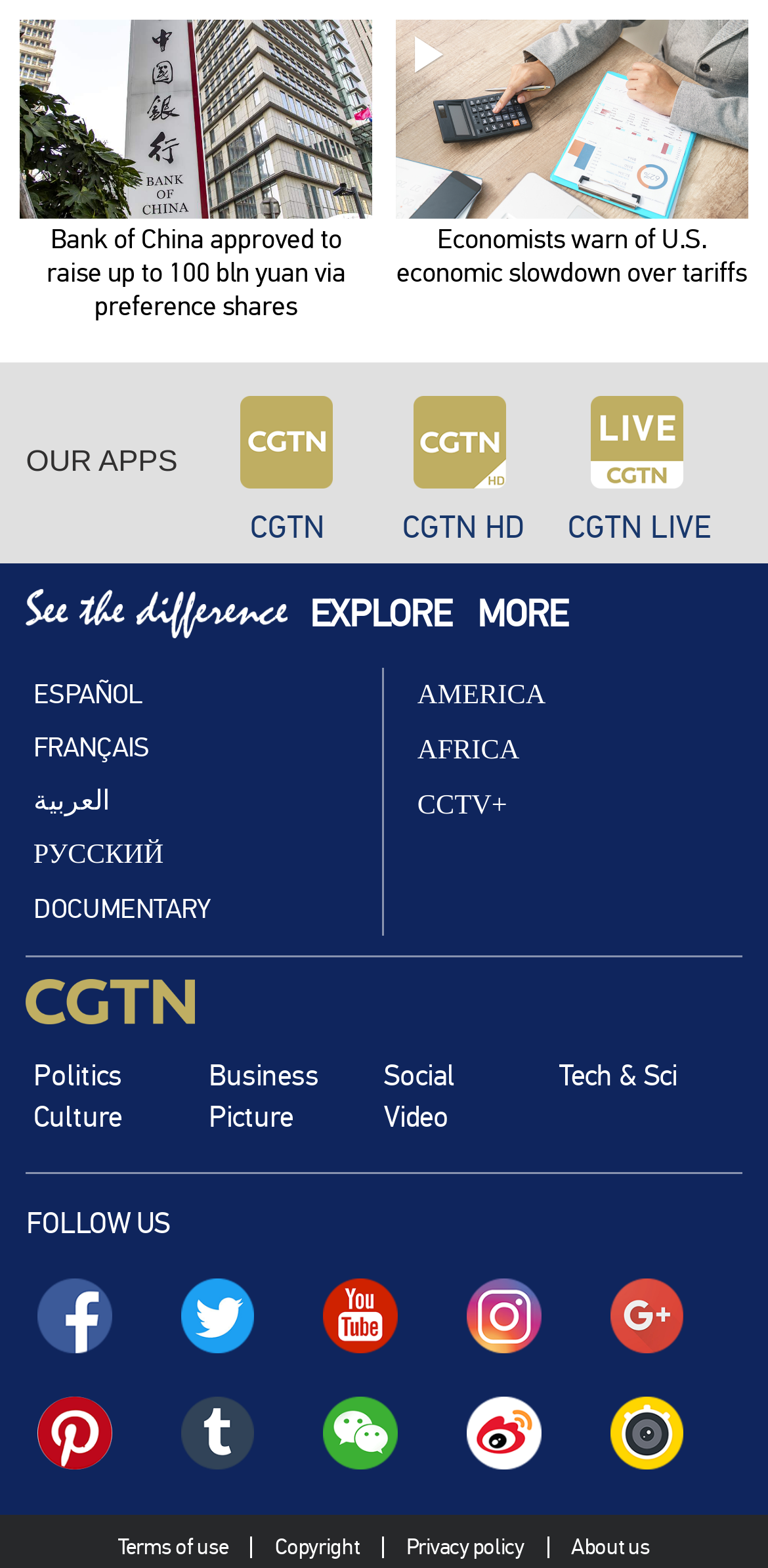Given the description "Picture", provide the bounding box coordinates of the corresponding UI element.

[0.272, 0.701, 0.382, 0.724]